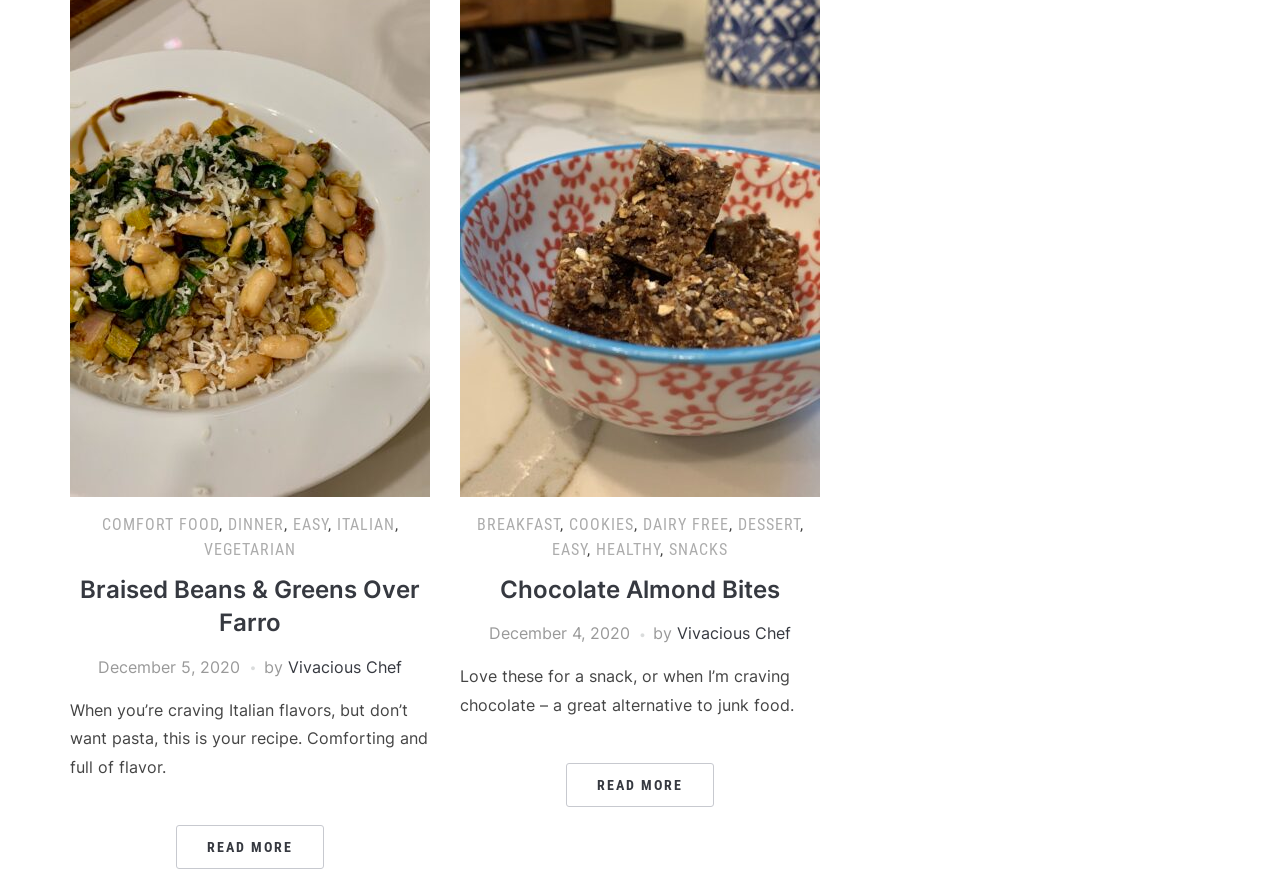Specify the bounding box coordinates (top-left x, top-left y, bottom-right x, bottom-right y) of the UI element in the screenshot that matches this description: Dinner

[0.178, 0.587, 0.221, 0.609]